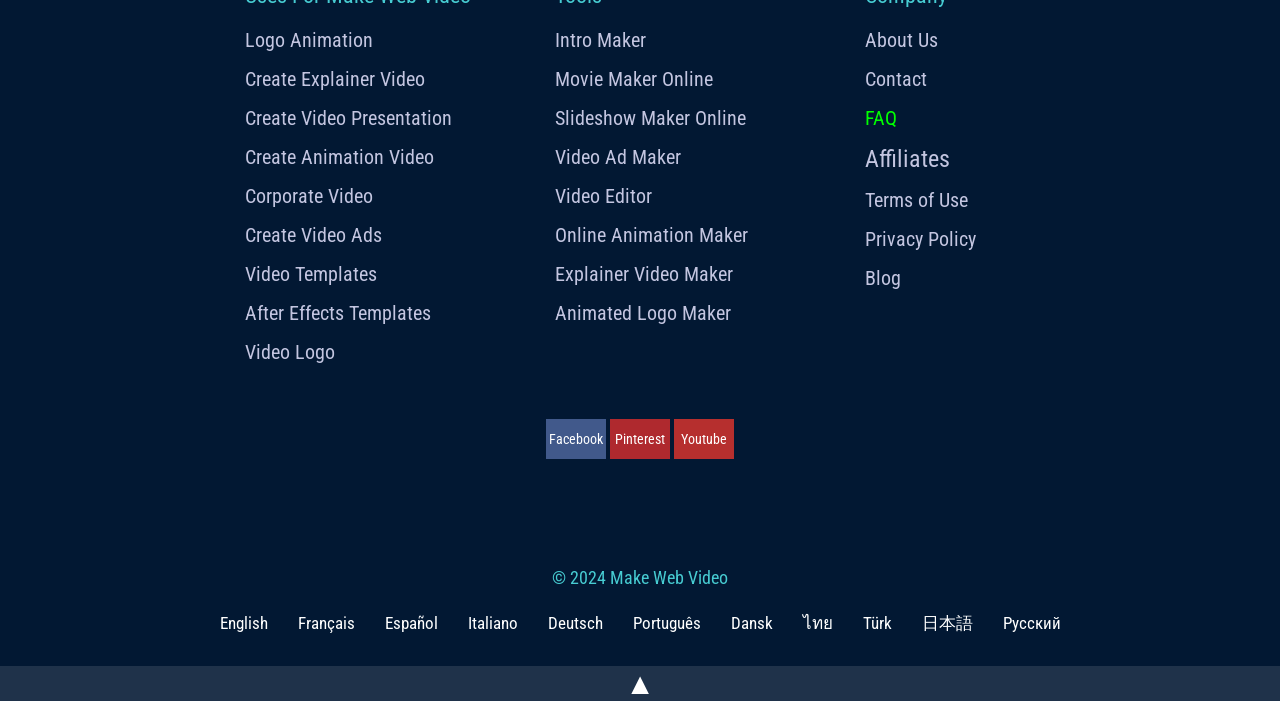Answer the question in one word or a short phrase:
How many types of video templates are available?

2